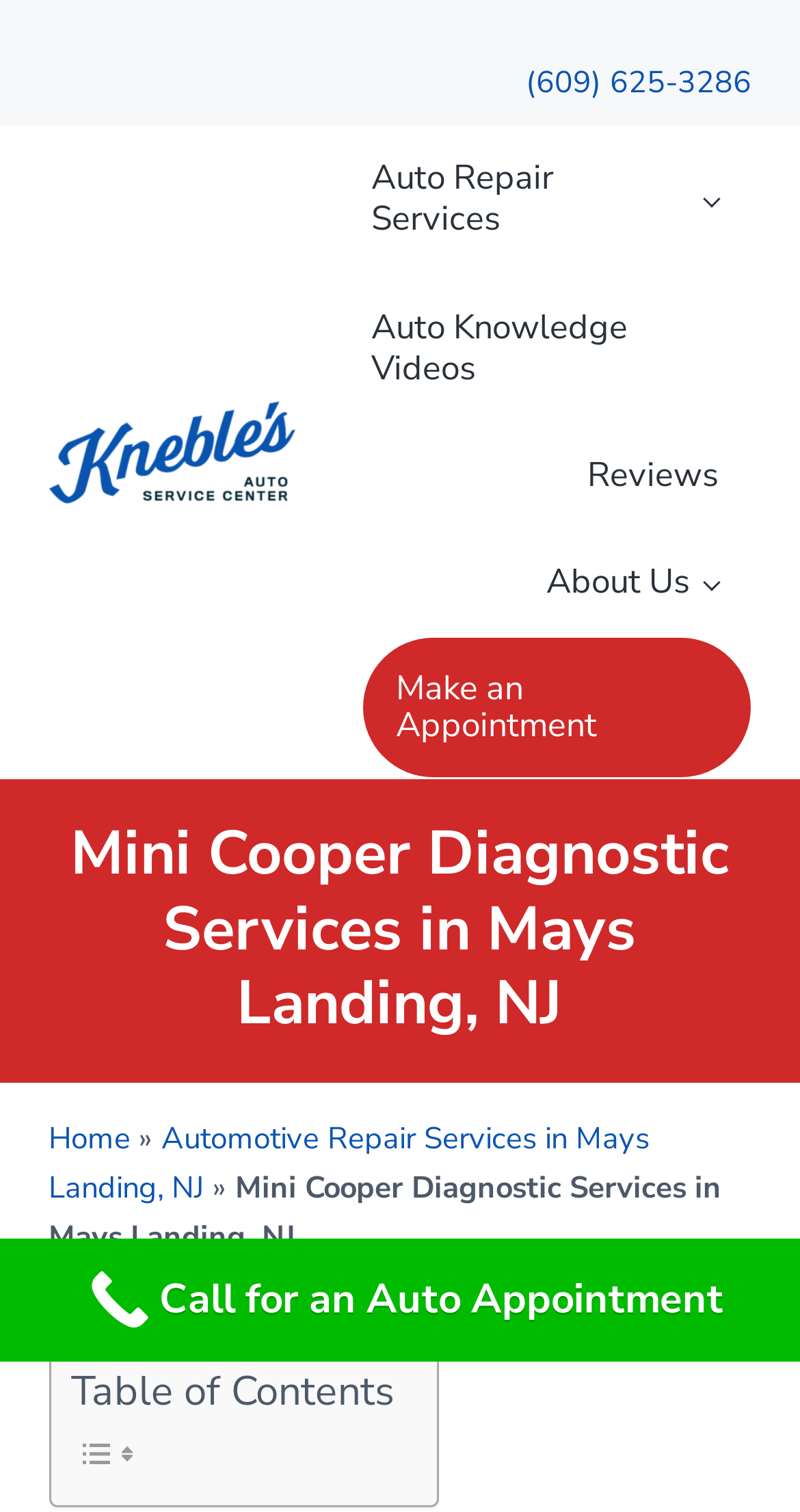Find the bounding box coordinates of the clickable area required to complete the following action: "Make an appointment".

[0.454, 0.421, 0.939, 0.514]